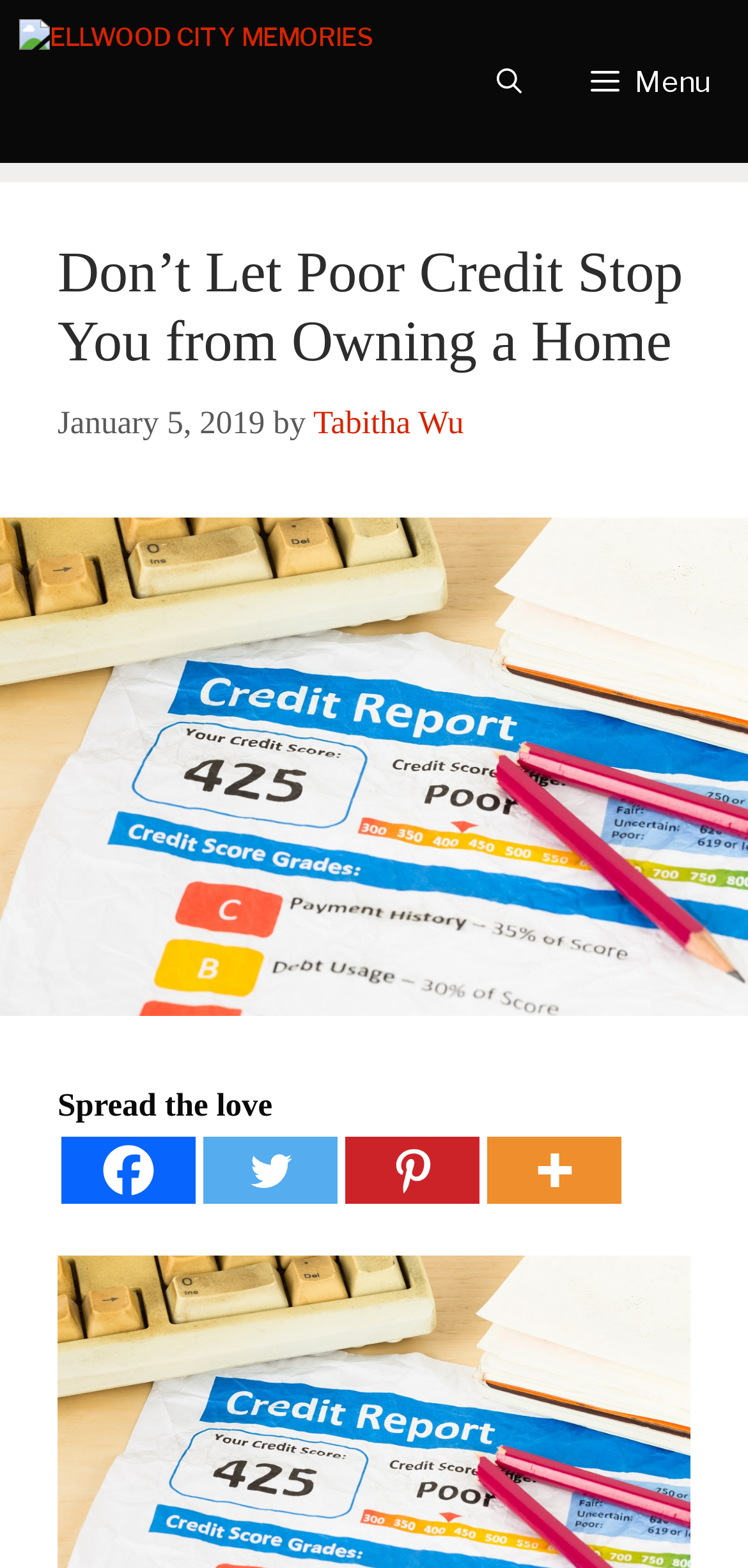Generate a comprehensive caption for the webpage you are viewing.

The webpage is about achieving one's dream home, specifically focusing on the importance of understanding numbers involved in the mortgage process. At the top left corner, there is a link to "Ellwood City Memories" accompanied by an image with the same name. Next to it, on the top right corner, is a link to "Open Search Bar". 

A button with a menu icon is located at the top right edge of the page, which controls the mobile menu. Below this, there is a header section that spans almost the entire width of the page. Within this section, a heading "Don’t Let Poor Credit Stop You from Owning a Home" is prominently displayed. Below the heading, there is a timestamp "January 5, 2019" followed by the author's name "Tabitha Wu" as a link.

A large image related to poor credit reports occupies the majority of the page's width, starting from the top and extending down to about two-thirds of the page's height. At the bottom left corner, there is a text "Spread the love" followed by social media links to Facebook, Twitter, Pinterest, and More, each accompanied by an icon.